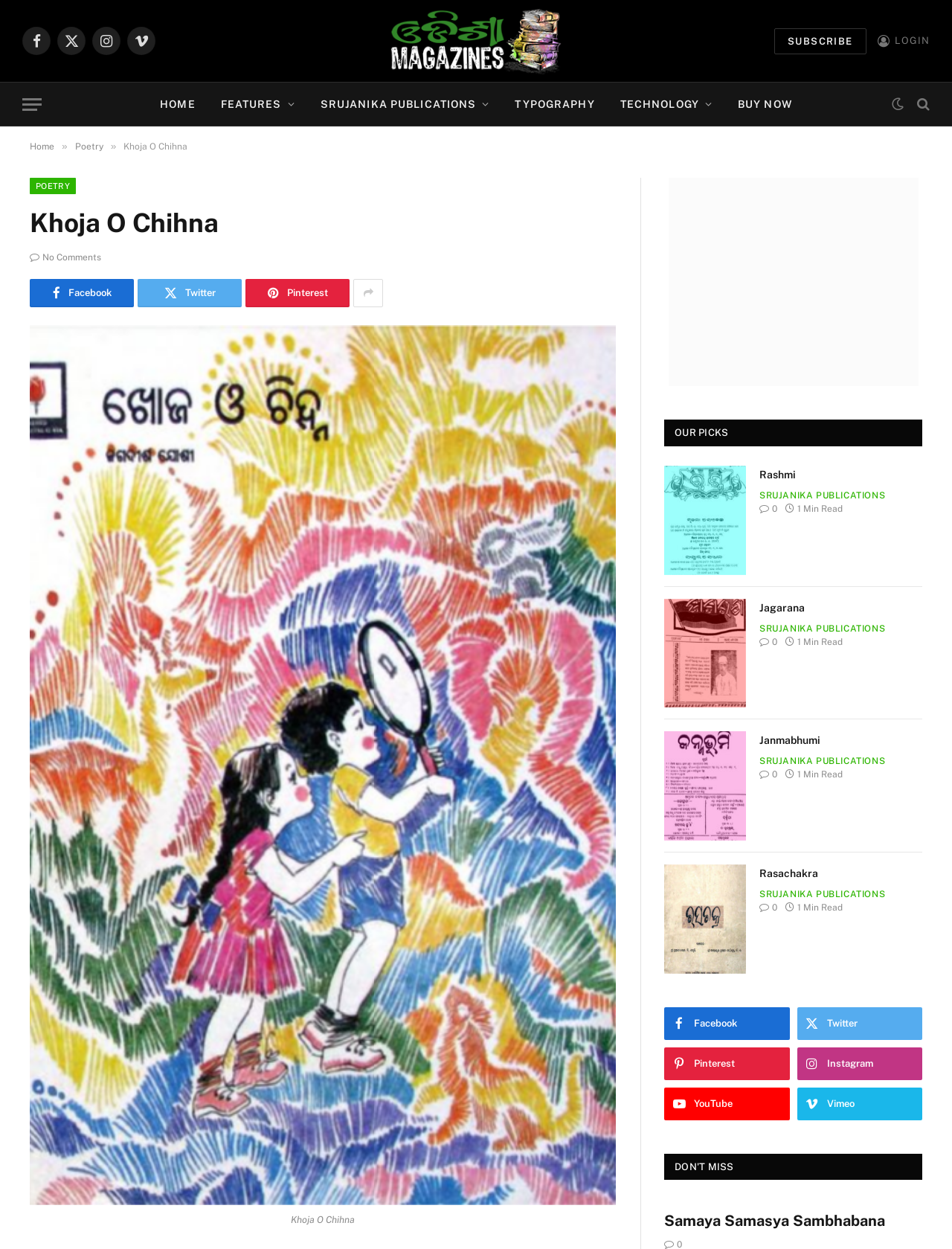Please identify the bounding box coordinates of the area that needs to be clicked to follow this instruction: "Click on the 'Demo' link".

[0.702, 0.143, 0.964, 0.309]